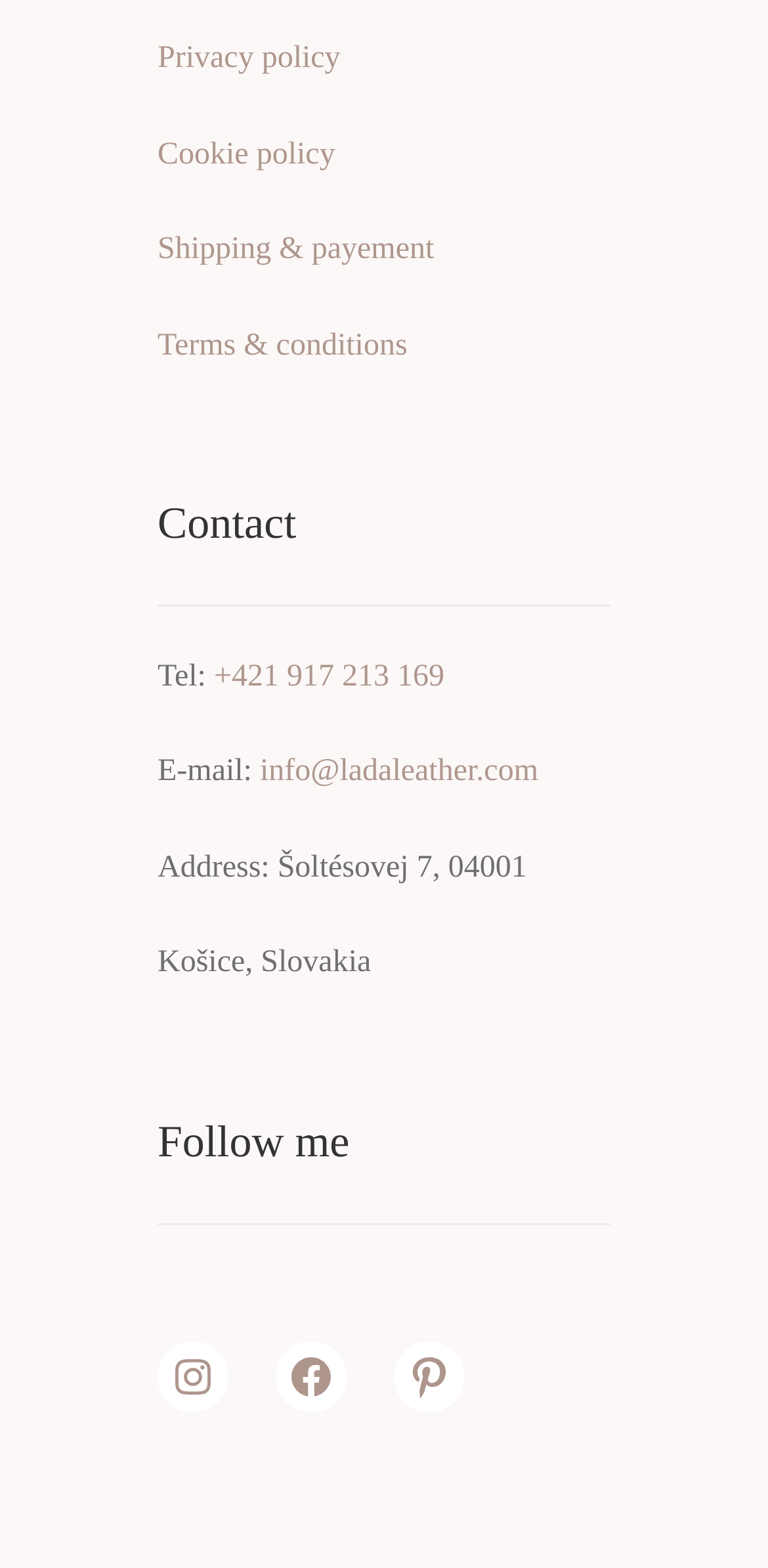Locate the bounding box coordinates of the element you need to click to accomplish the task described by this instruction: "Follow on Instagram".

[0.205, 0.856, 0.297, 0.901]